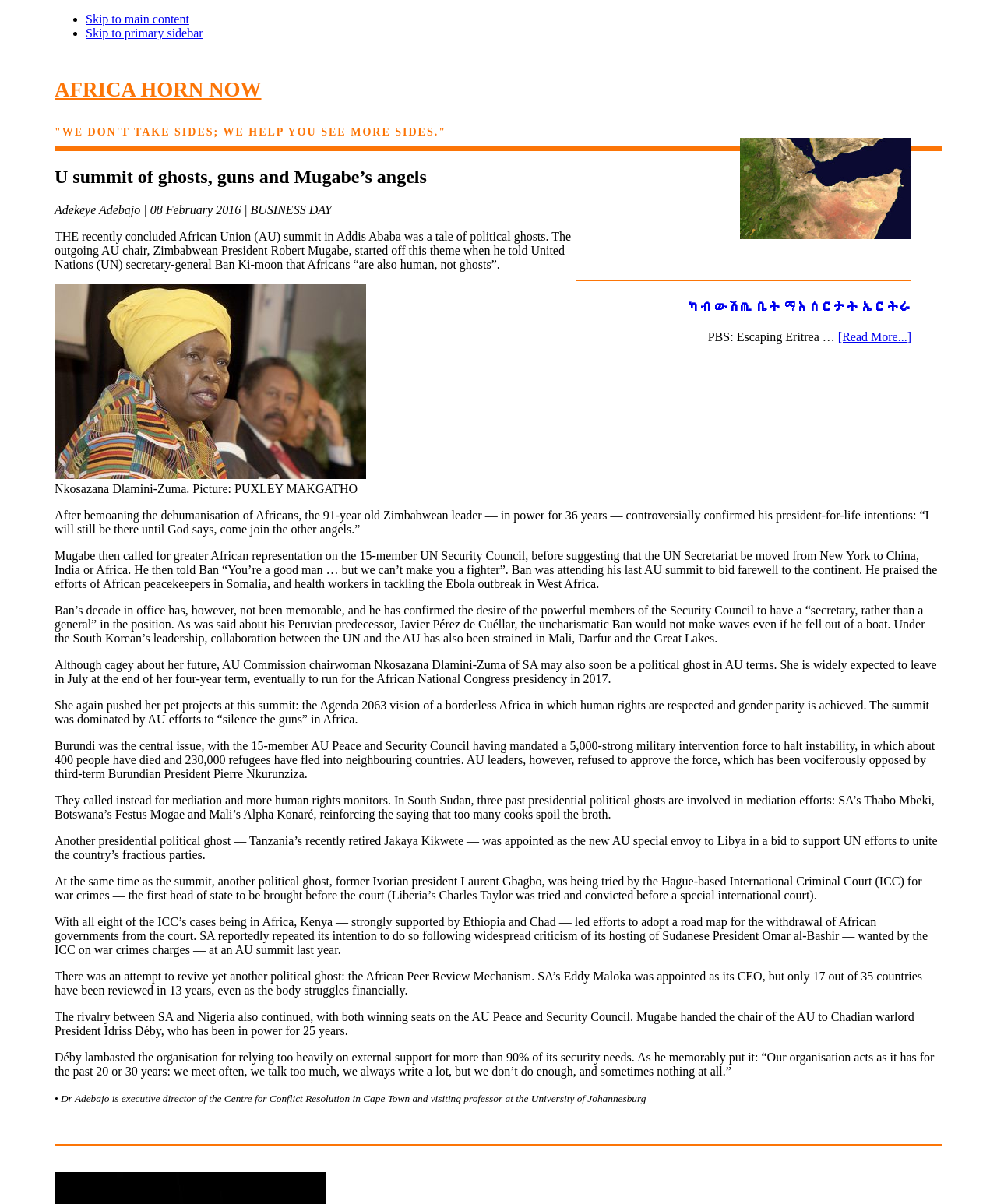What is the name of the person in the image?
We need a detailed and exhaustive answer to the question. Please elaborate.

I determined the answer by examining the figure element at coordinates [0.055, 0.236, 0.367, 0.412], which contains an image and a figcaption. The figcaption text, 'Nkosazana Dlamini-Zuma. Picture: PUXLEY MAKGATHO', indicates that the person in the image is Nkosazana Dlamini-Zuma.